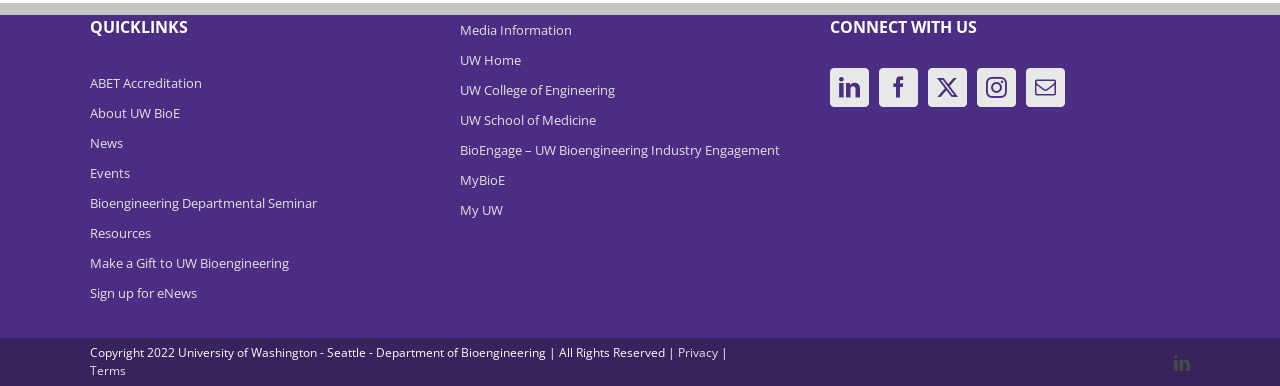Review the image closely and give a comprehensive answer to the question: What is the university name?

The university name is 'University of Washington' which is mentioned in the links 'UW Home', 'UW College of Engineering', and 'UW School of Medicine'.